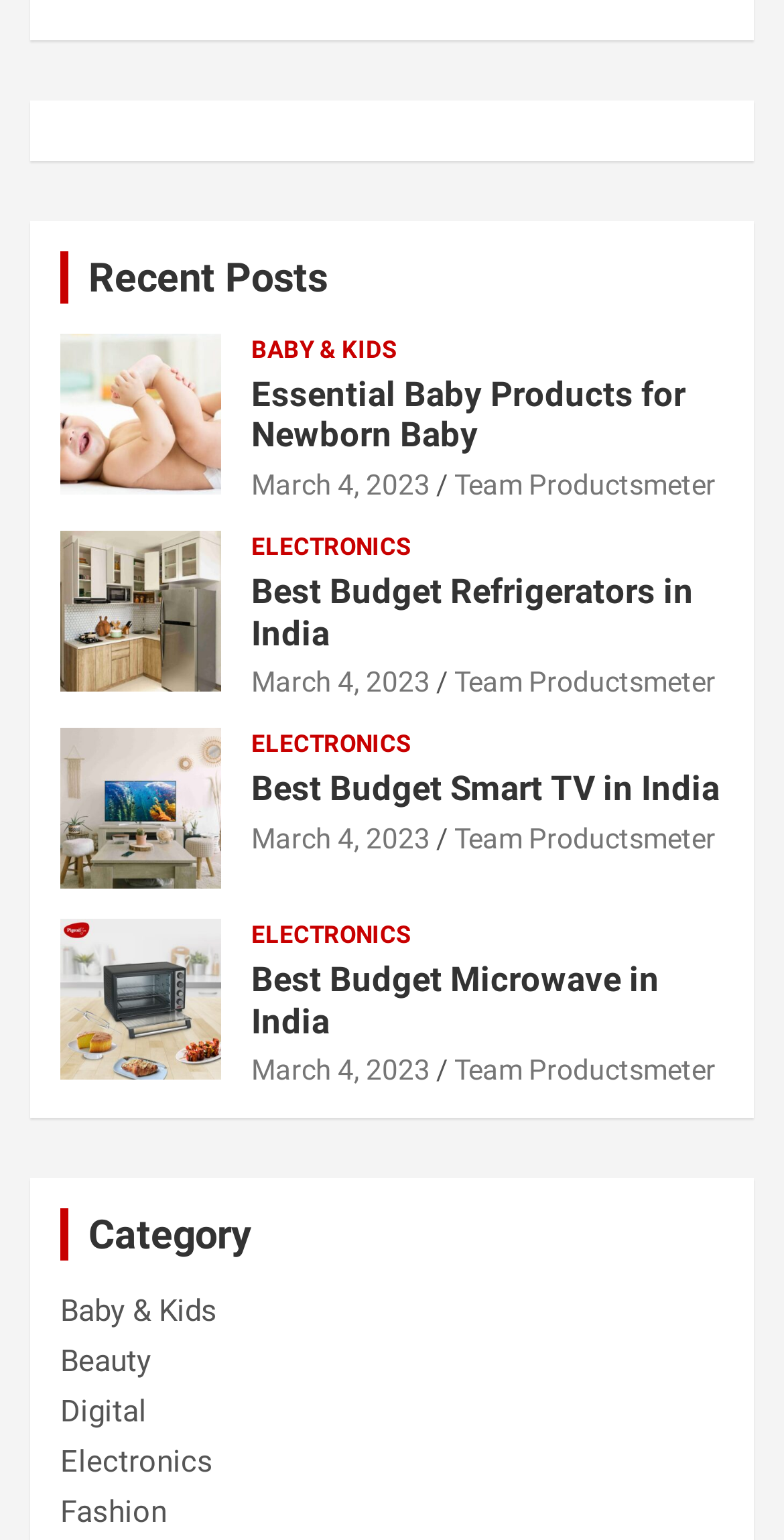Use a single word or phrase to answer this question: 
Who is the author of the article 'Essential Baby Products for Newborn Baby'?

Team Productsmeter